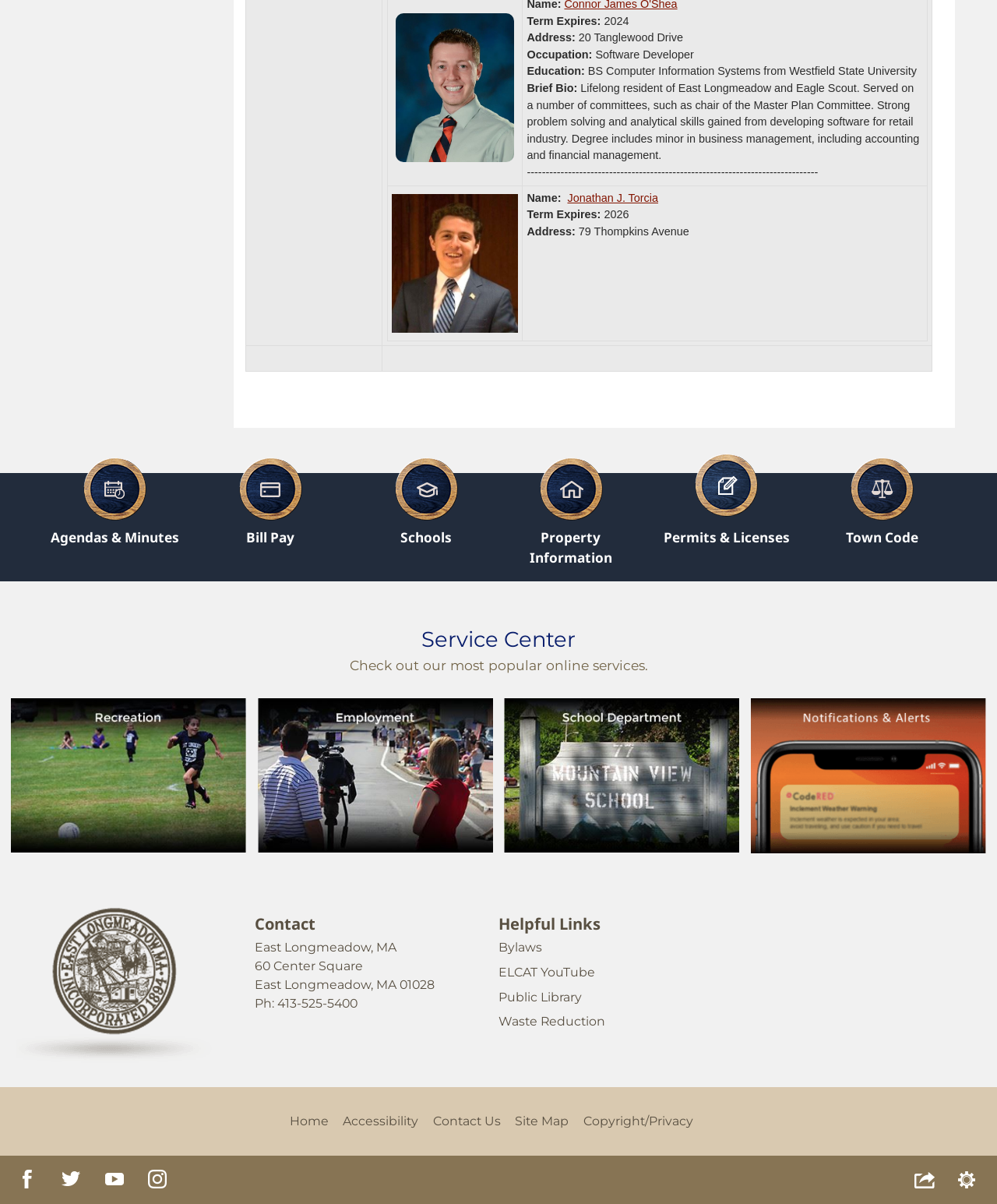How many links are there in the 'Helpful Links' section?
From the details in the image, provide a complete and detailed answer to the question.

I counted the number of links in the 'Helpful Links' section, which are Bylaws, ELCAT YouTube, Public Library, Waste Reduction, and one more link labeled 'Helpful Links'.